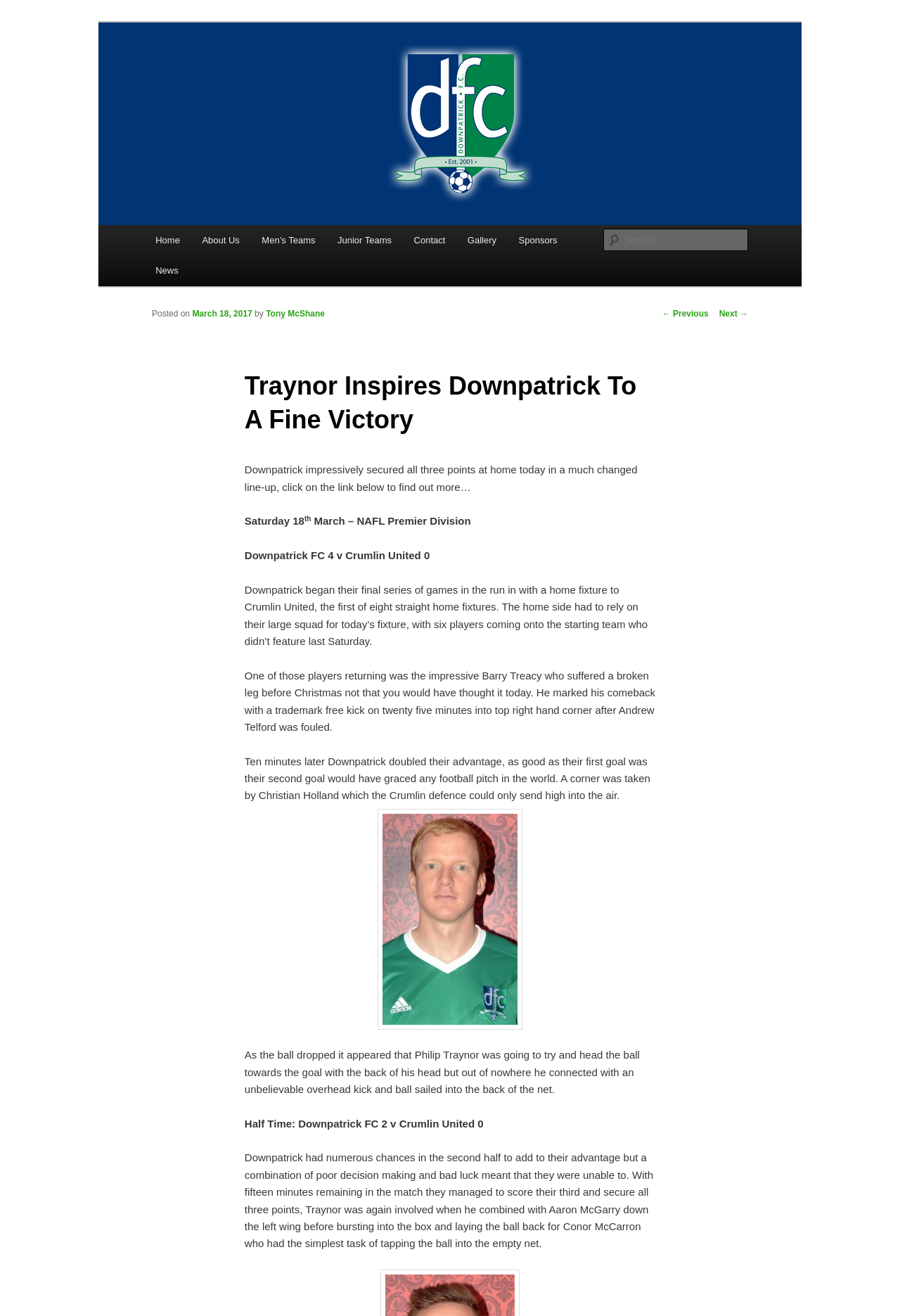Who assisted the third goal for Downpatrick FC?
Provide a well-explained and detailed answer to the question.

I found the answer by reading the text content of the webpage, specifically the sentence 'Traynor was again involved when he combined with Aaron McGarry down the left wing before bursting into the box and laying the ball back for Conor McCarron who had the simplest task of tapping the ball into the empty net.' which describes the assist by Aaron McGarry for the third goal.